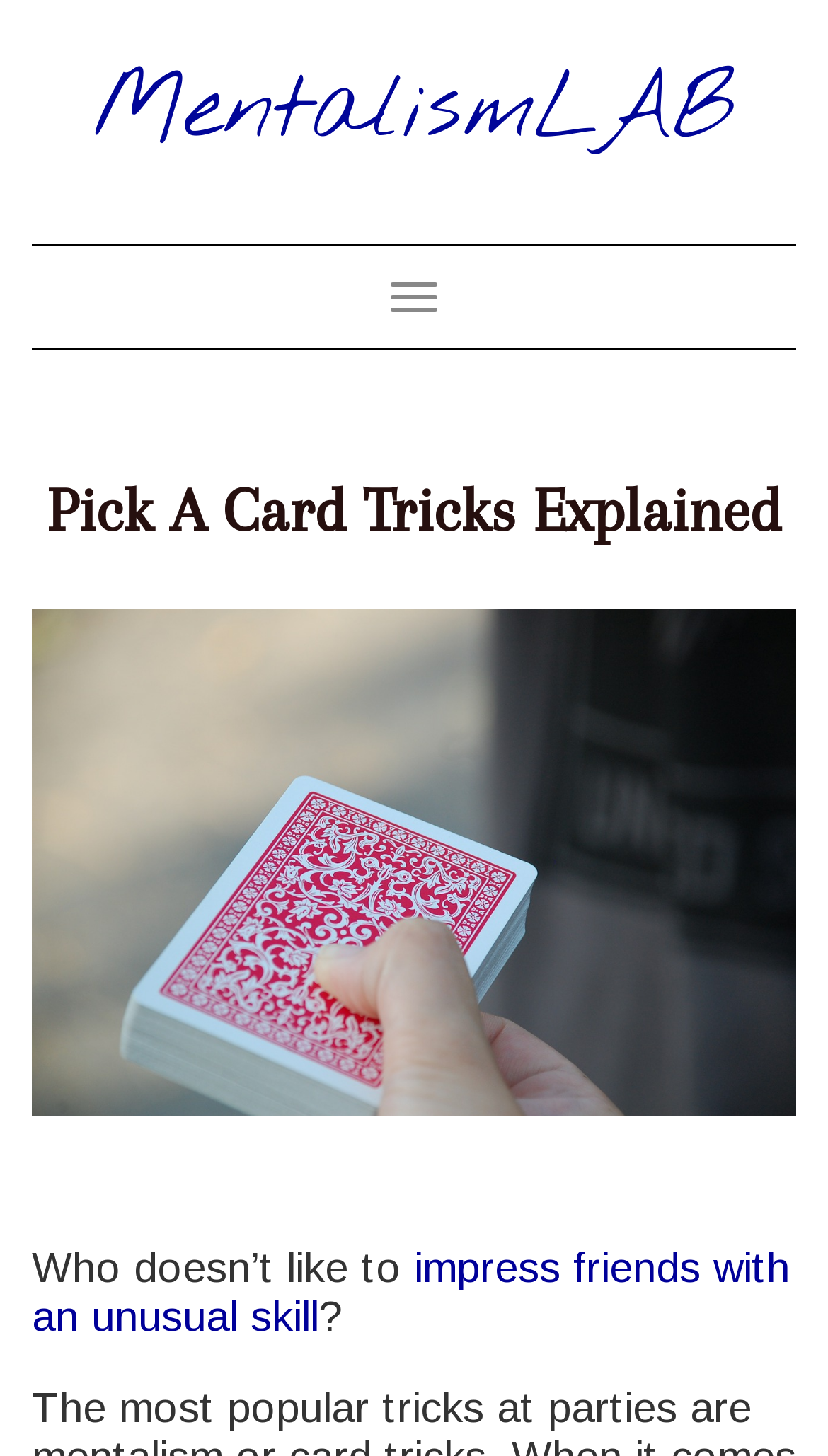What is the purpose of the webpage?
Please use the image to provide an in-depth answer to the question.

The purpose of the webpage can be inferred from the text that says 'Who doesn’t like to impress friends with an unusual skill?', which suggests that the webpage is intended to help users impress their friends with a particular skill, namely pick a card tricks.